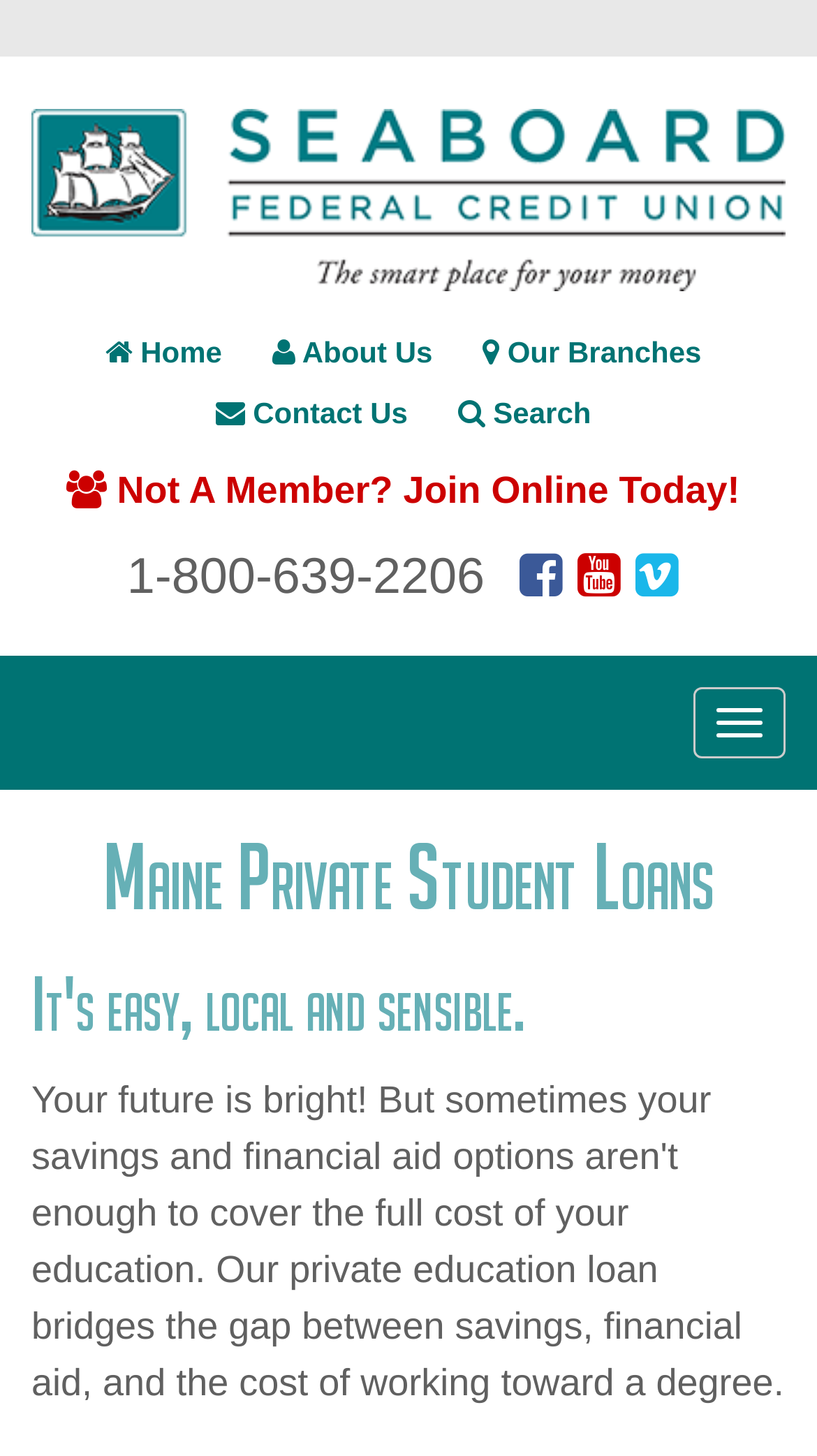Specify the bounding box coordinates (top-left x, top-left y, bottom-right x, bottom-right y) of the UI element in the screenshot that matches this description: aria-label="Visit Our Facebook Page"

[0.636, 0.377, 0.69, 0.416]